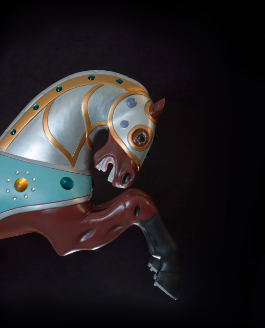Respond concisely with one word or phrase to the following query:
What is the name of the organization preserving the carousel's legacy?

Restore Oregon